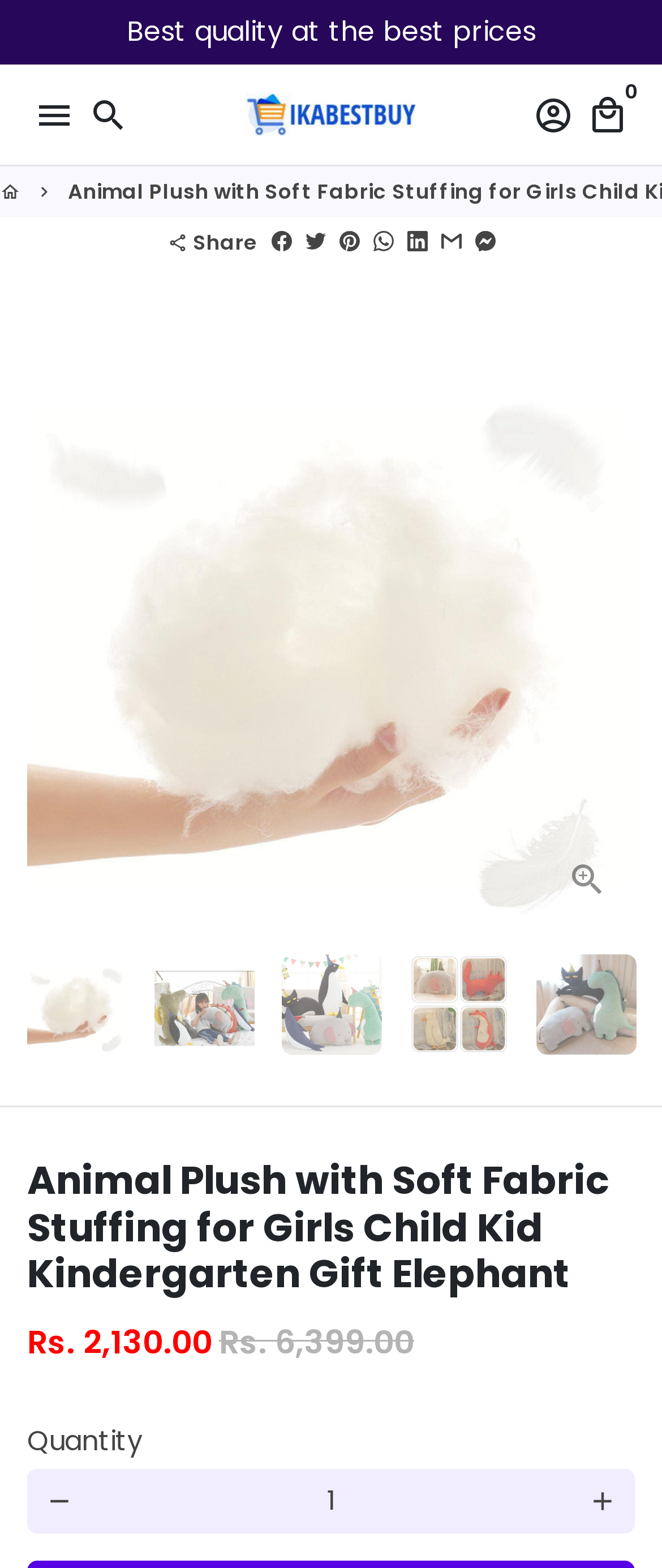Please find the bounding box coordinates of the element's region to be clicked to carry out this instruction: "Search for products".

[0.123, 0.056, 0.205, 0.09]